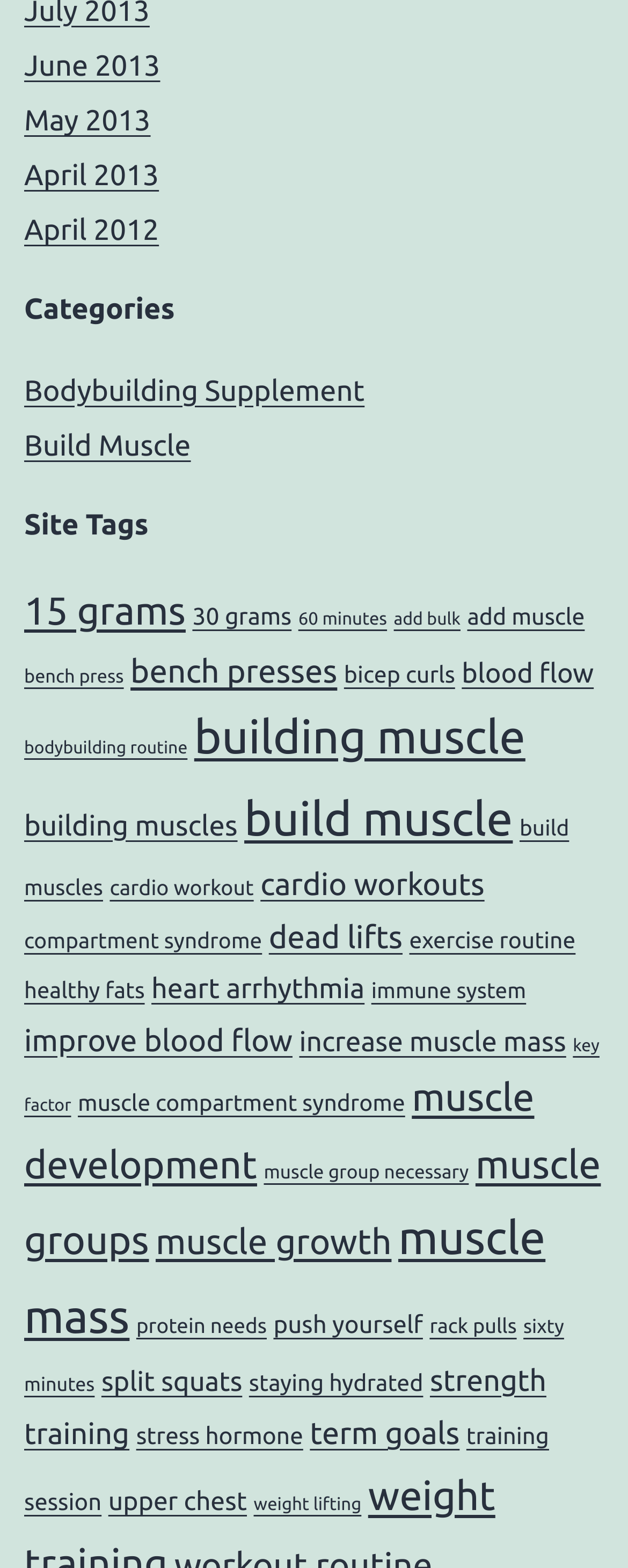Predict the bounding box for the UI component with the following description: "rack pulls".

[0.684, 0.839, 0.823, 0.853]